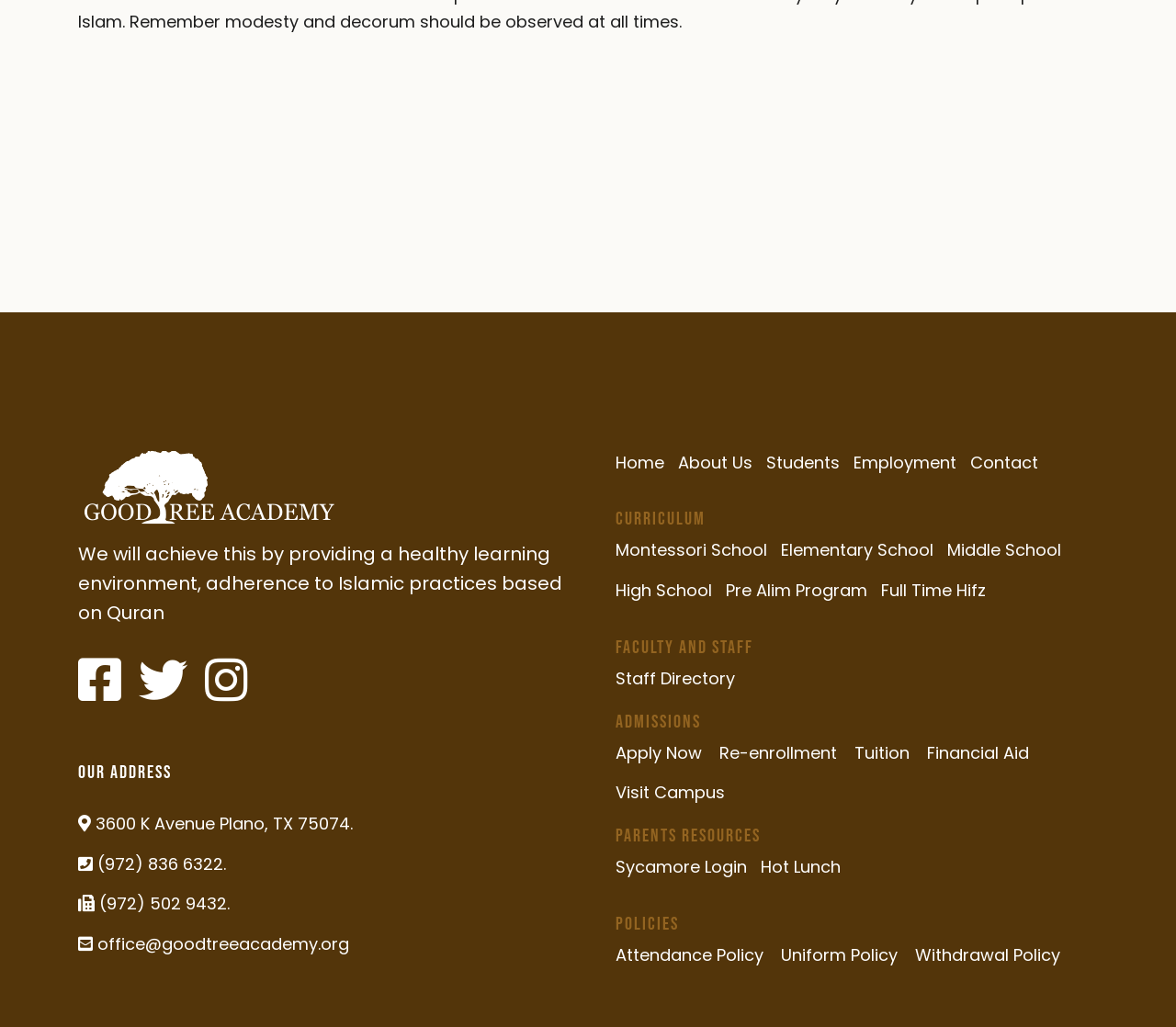What is the name of the academy?
Using the image, give a concise answer in the form of a single word or short phrase.

Goodtree Academy